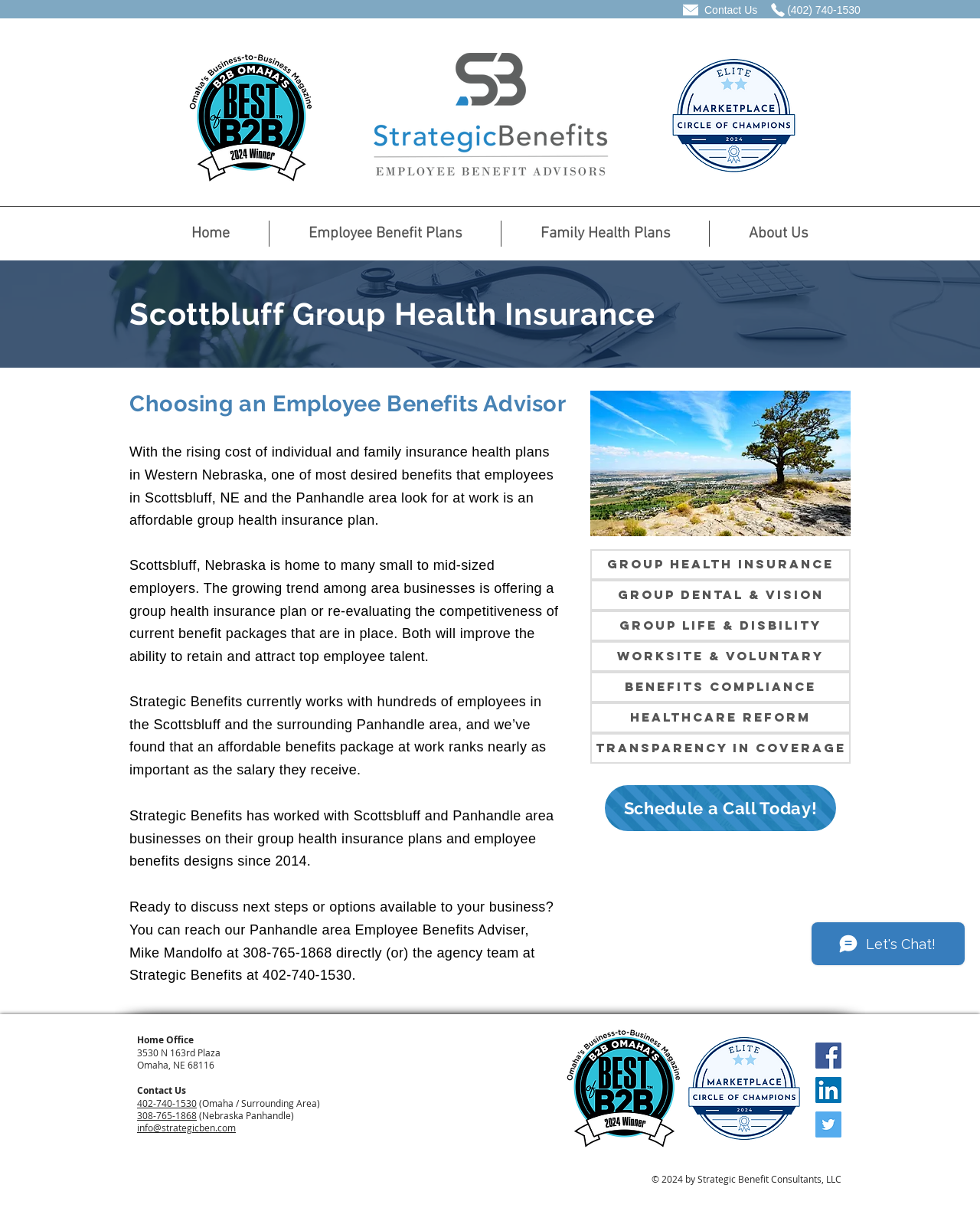Please specify the bounding box coordinates of the clickable section necessary to execute the following command: "View Employee Benefit Plans".

[0.275, 0.181, 0.511, 0.202]